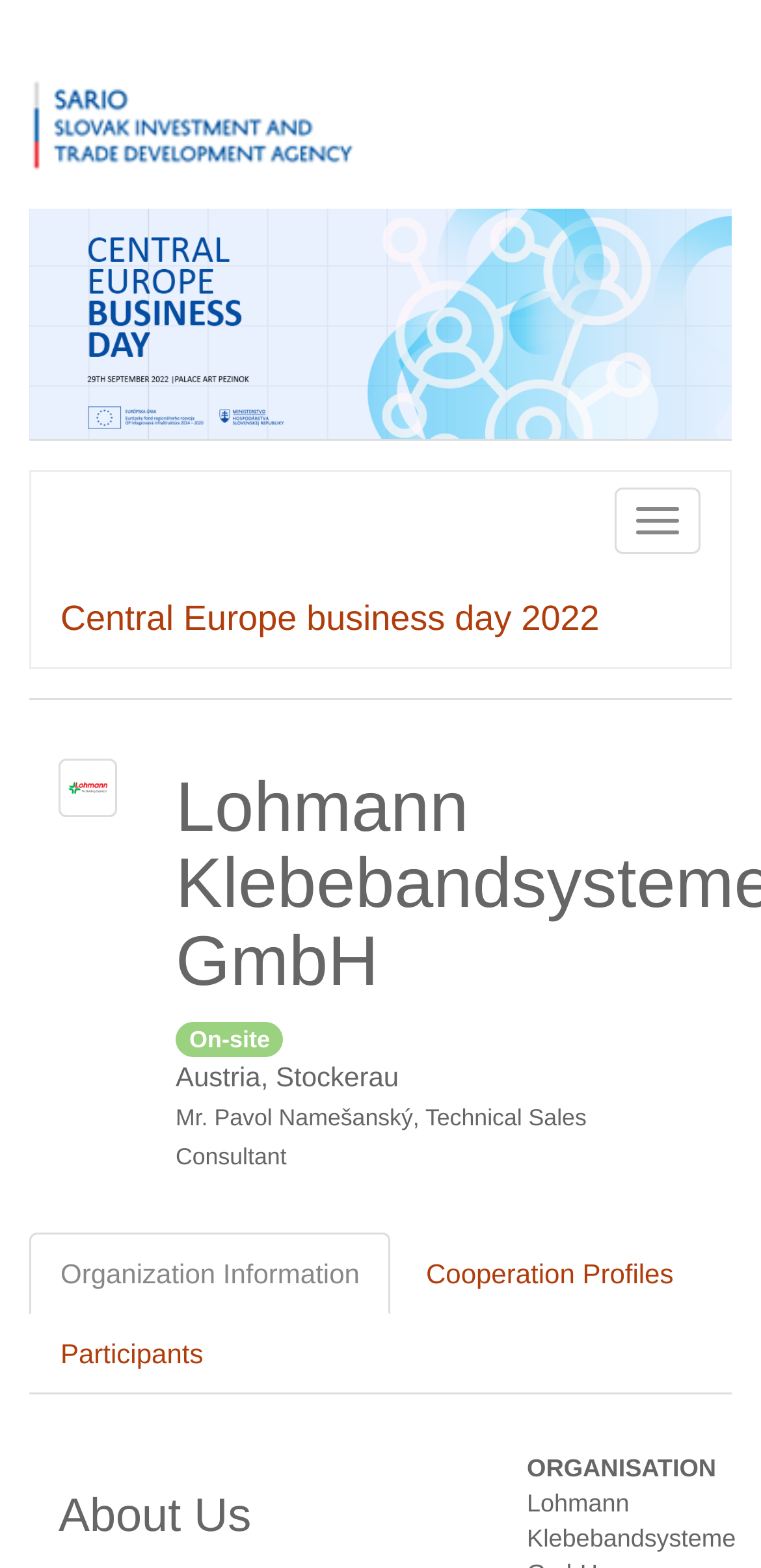Use a single word or phrase to answer the following:
What is the location of the conference?

Austria, Stockerau